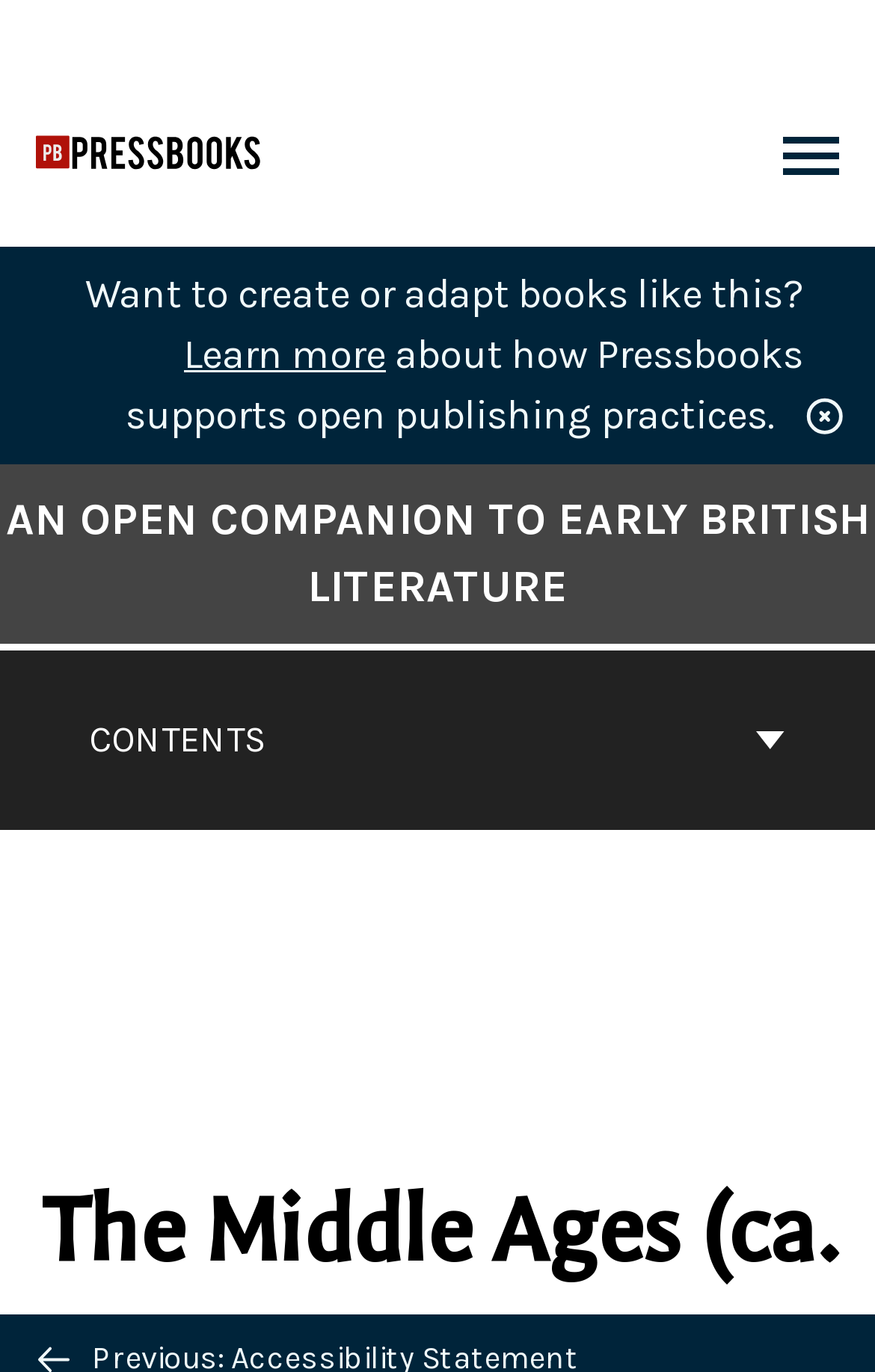What is the purpose of the 'BACK TO TOP' button?
Respond to the question with a single word or phrase according to the image.

To go back to the top of the page